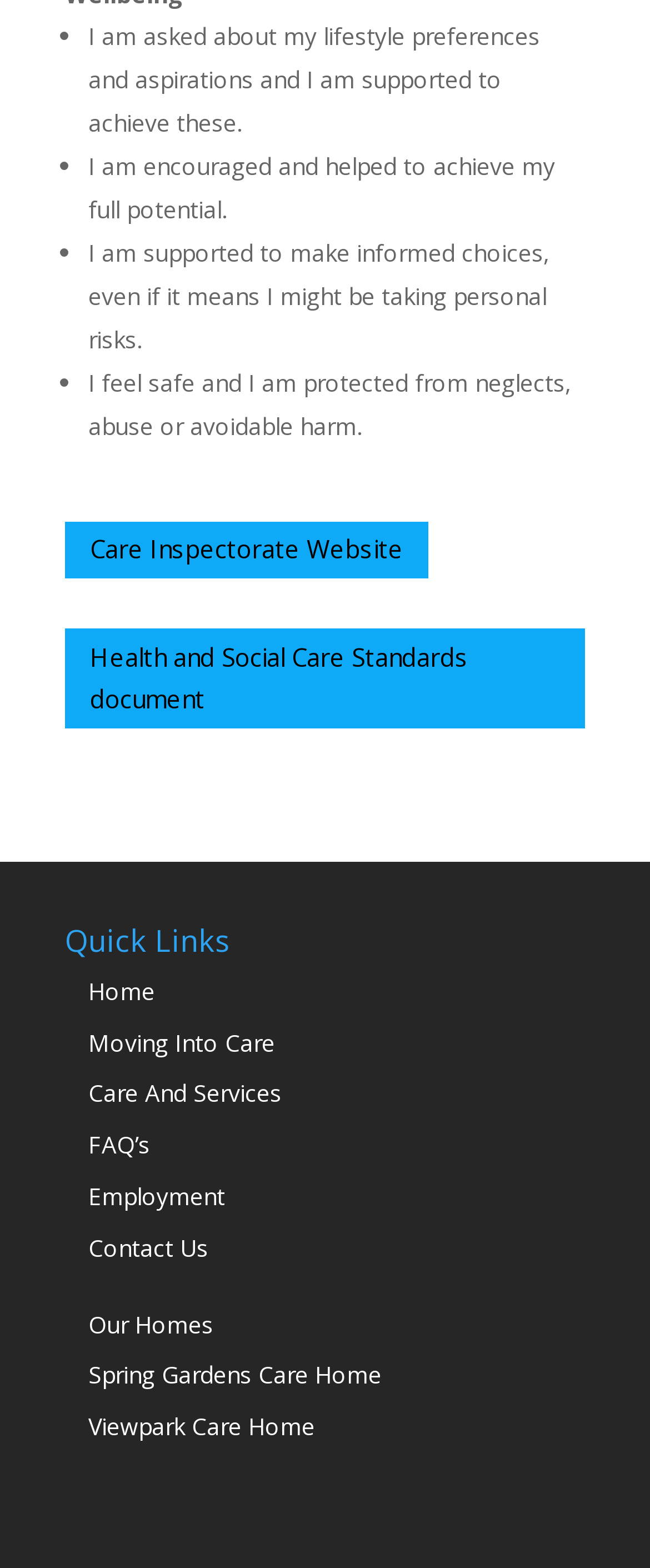Identify the bounding box coordinates for the UI element described as follows: Viewpark Care Home. Use the format (top-left x, top-left y, bottom-right x, bottom-right y) and ensure all values are floating point numbers between 0 and 1.

[0.136, 0.9, 0.485, 0.92]